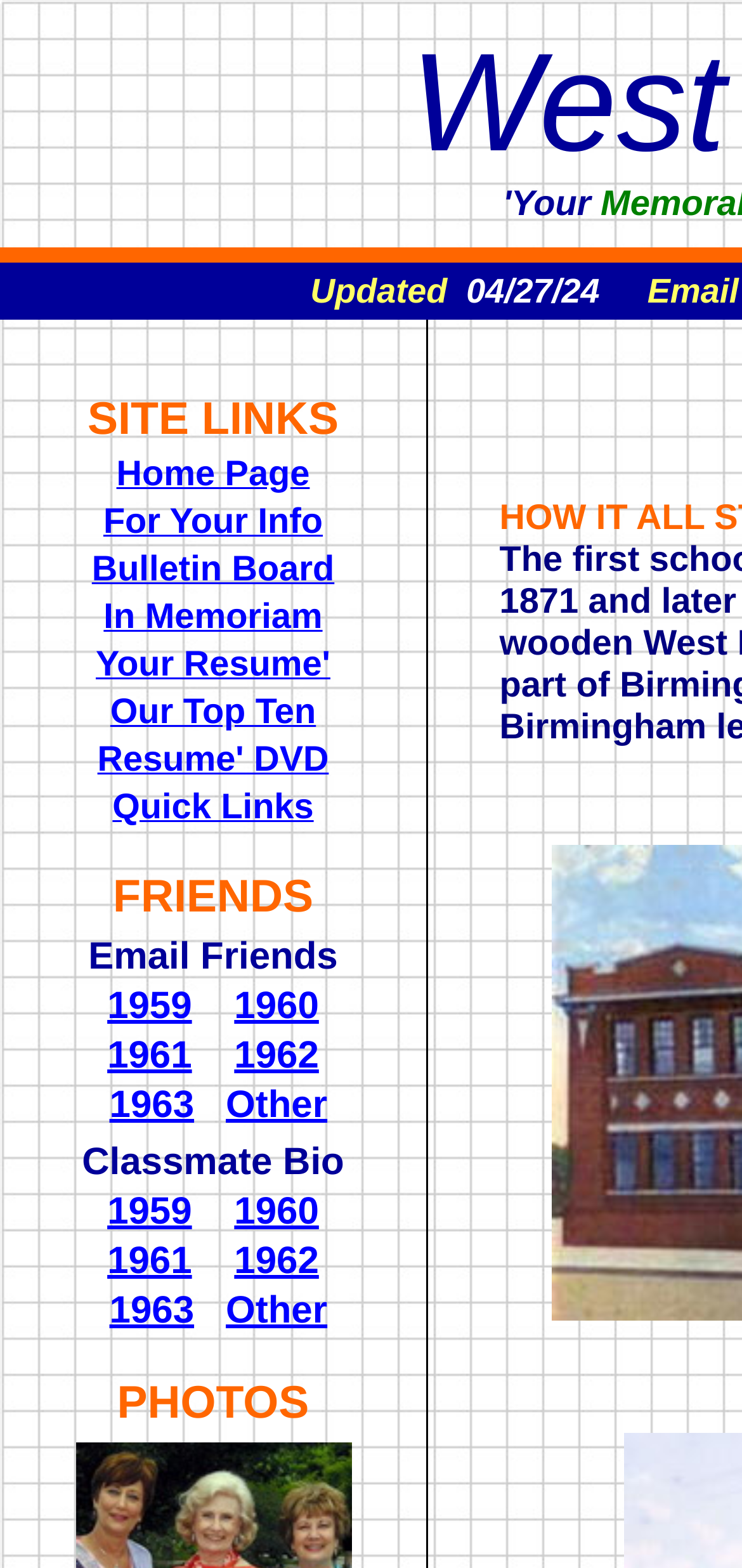Please specify the bounding box coordinates of the element that should be clicked to execute the given instruction: 'View shopping cart'. Ensure the coordinates are four float numbers between 0 and 1, expressed as [left, top, right, bottom].

None